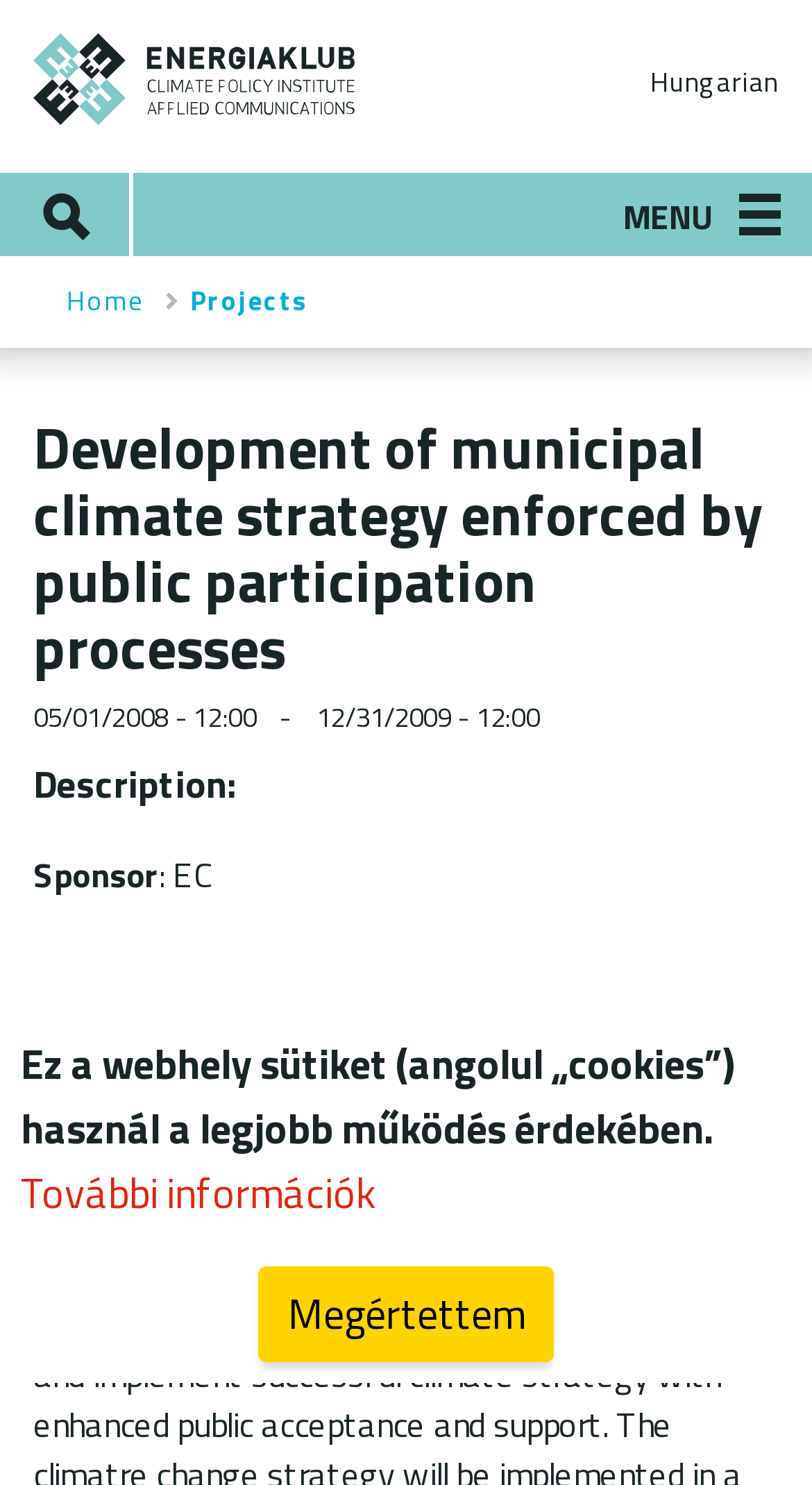Locate the heading on the webpage and return its text.

Development of municipal climate strategy enforced by public participation processes